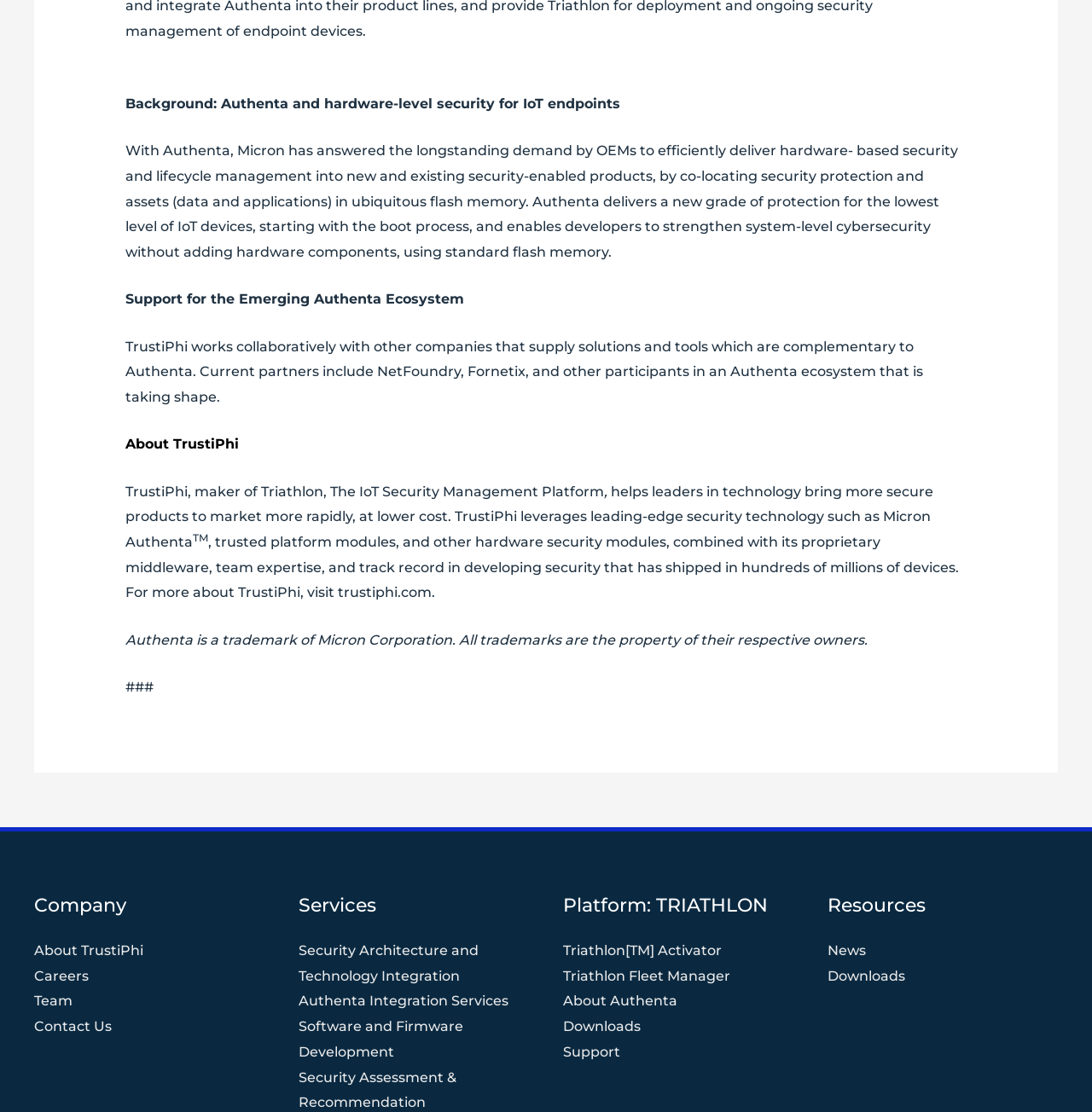Please identify the bounding box coordinates of the element's region that I should click in order to complete the following instruction: "Visit About TrustiPhi page". The bounding box coordinates consist of four float numbers between 0 and 1, i.e., [left, top, right, bottom].

[0.031, 0.847, 0.131, 0.862]